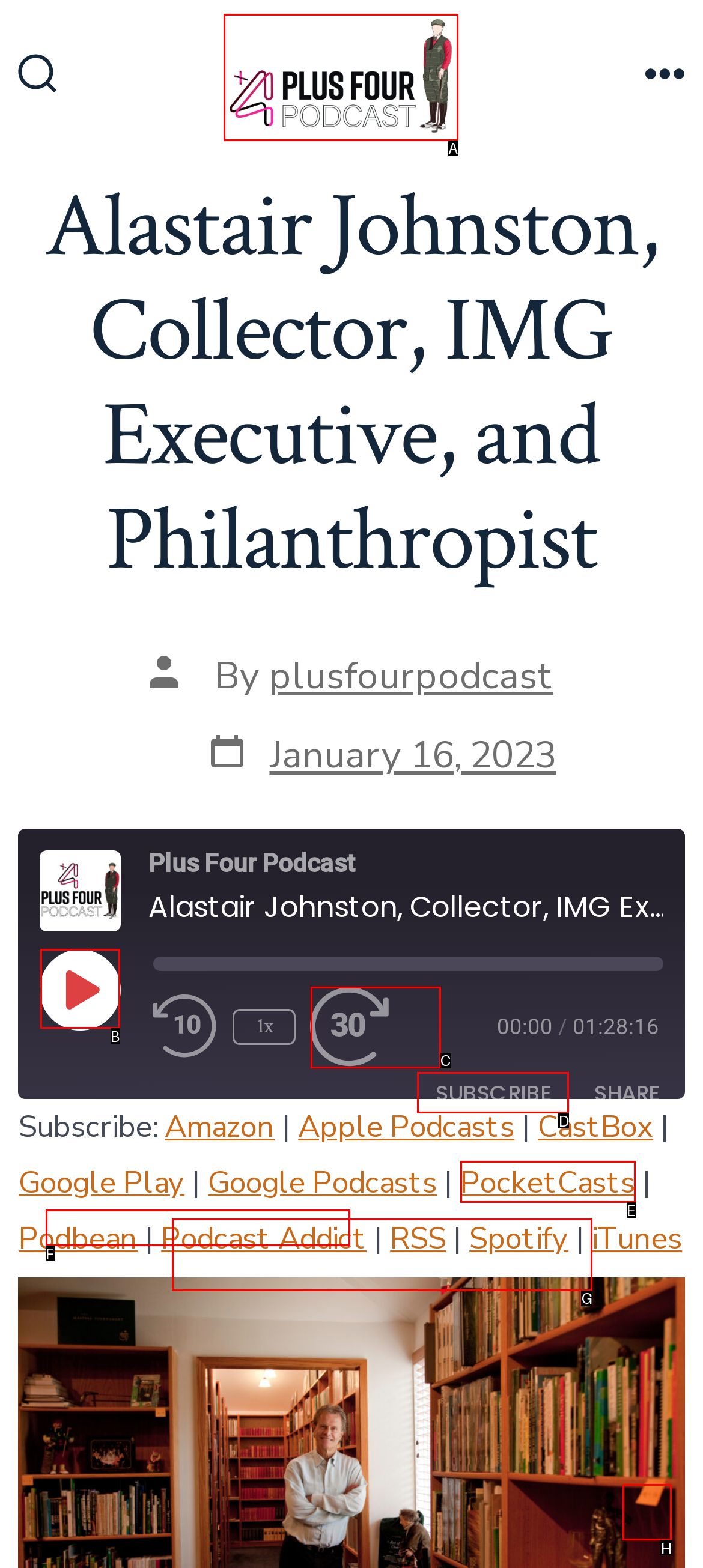Tell me which one HTML element you should click to complete the following task: Subscribe to the podcast
Answer with the option's letter from the given choices directly.

D